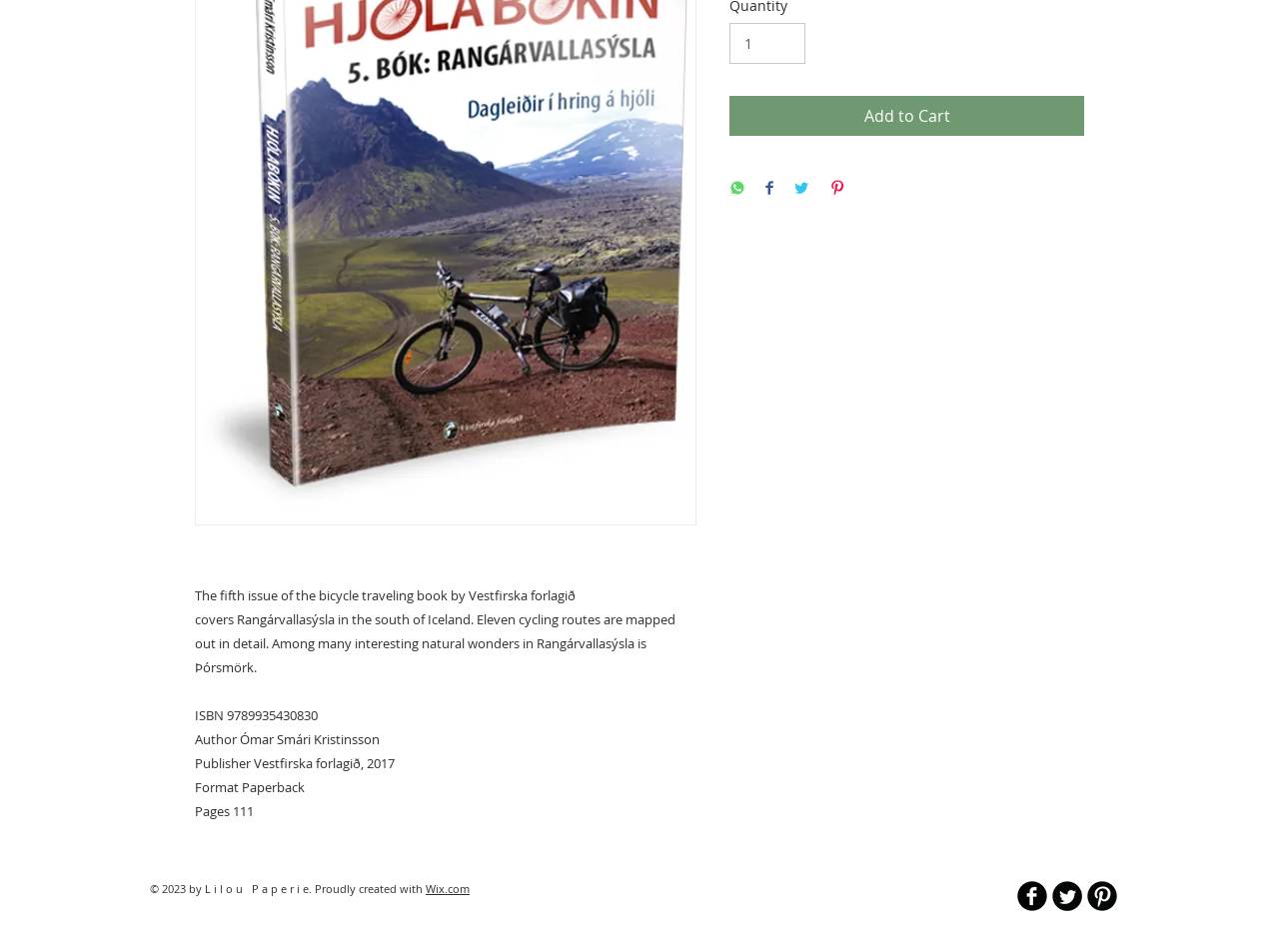Locate the bounding box of the UI element with the following description: "aria-label="b-facebook"".

[0.795, 0.925, 0.819, 0.957]